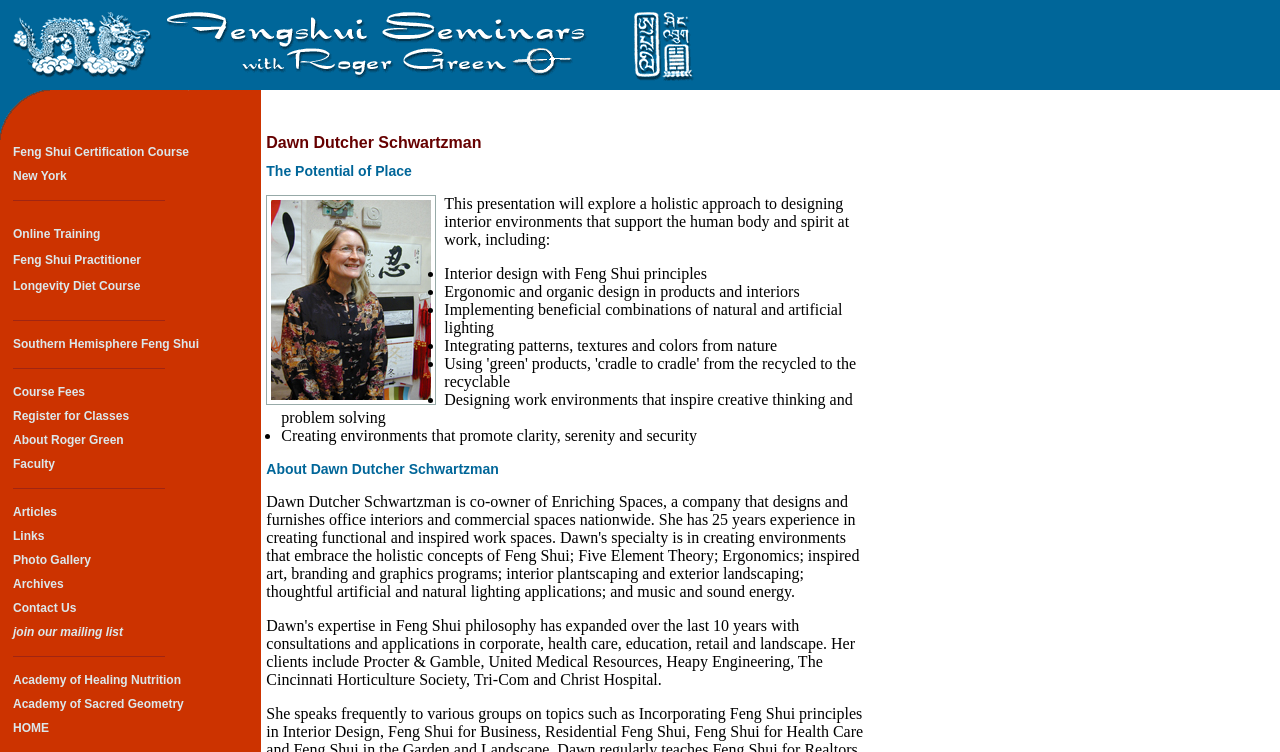How many rows are there in the grid?
Use the image to answer the question with a single word or phrase.

15